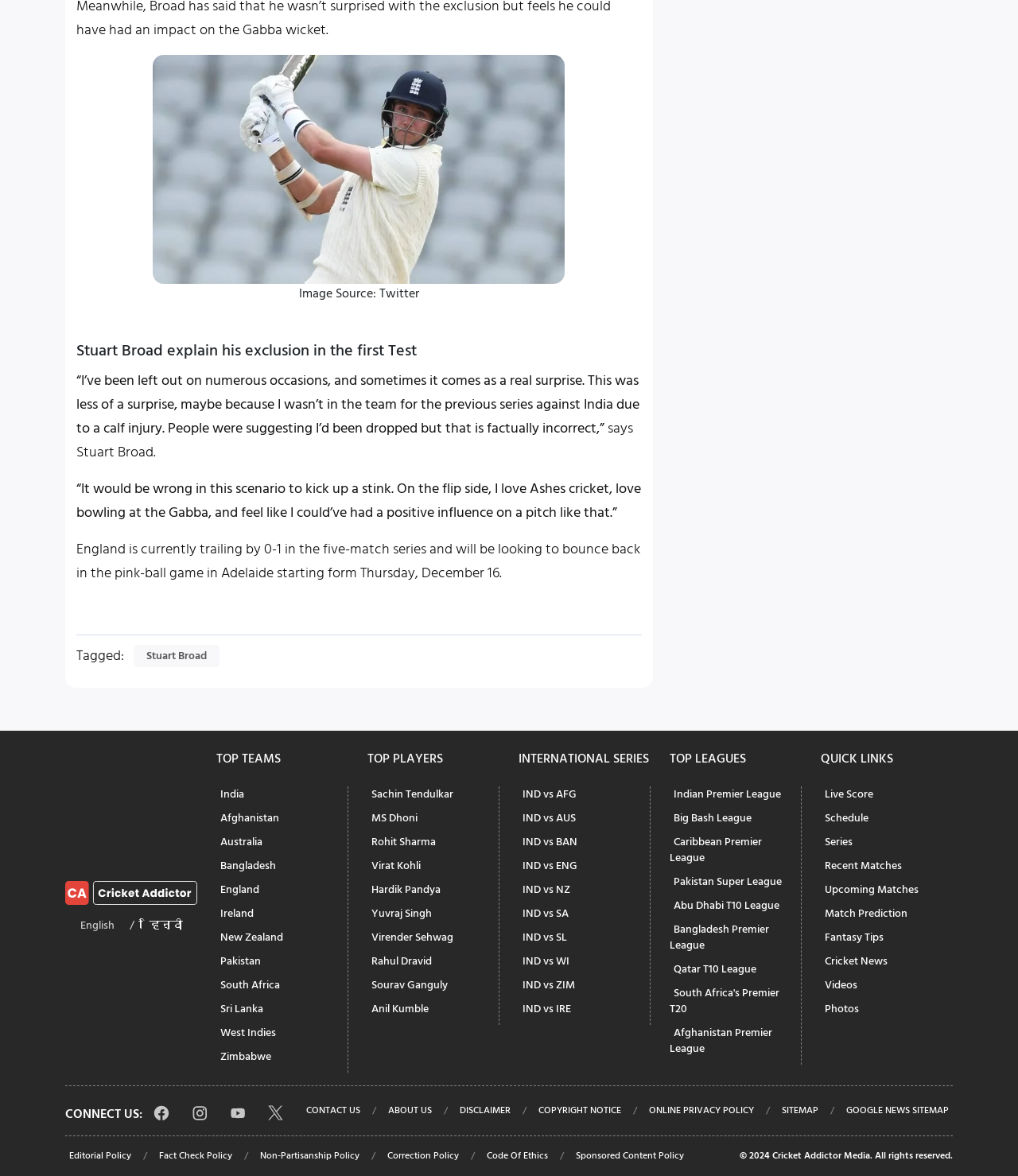Locate the bounding box coordinates of the clickable area to execute the instruction: "Explore the top teams in cricket". Provide the coordinates as four float numbers between 0 and 1, represented as [left, top, right, bottom].

[0.212, 0.637, 0.342, 0.652]